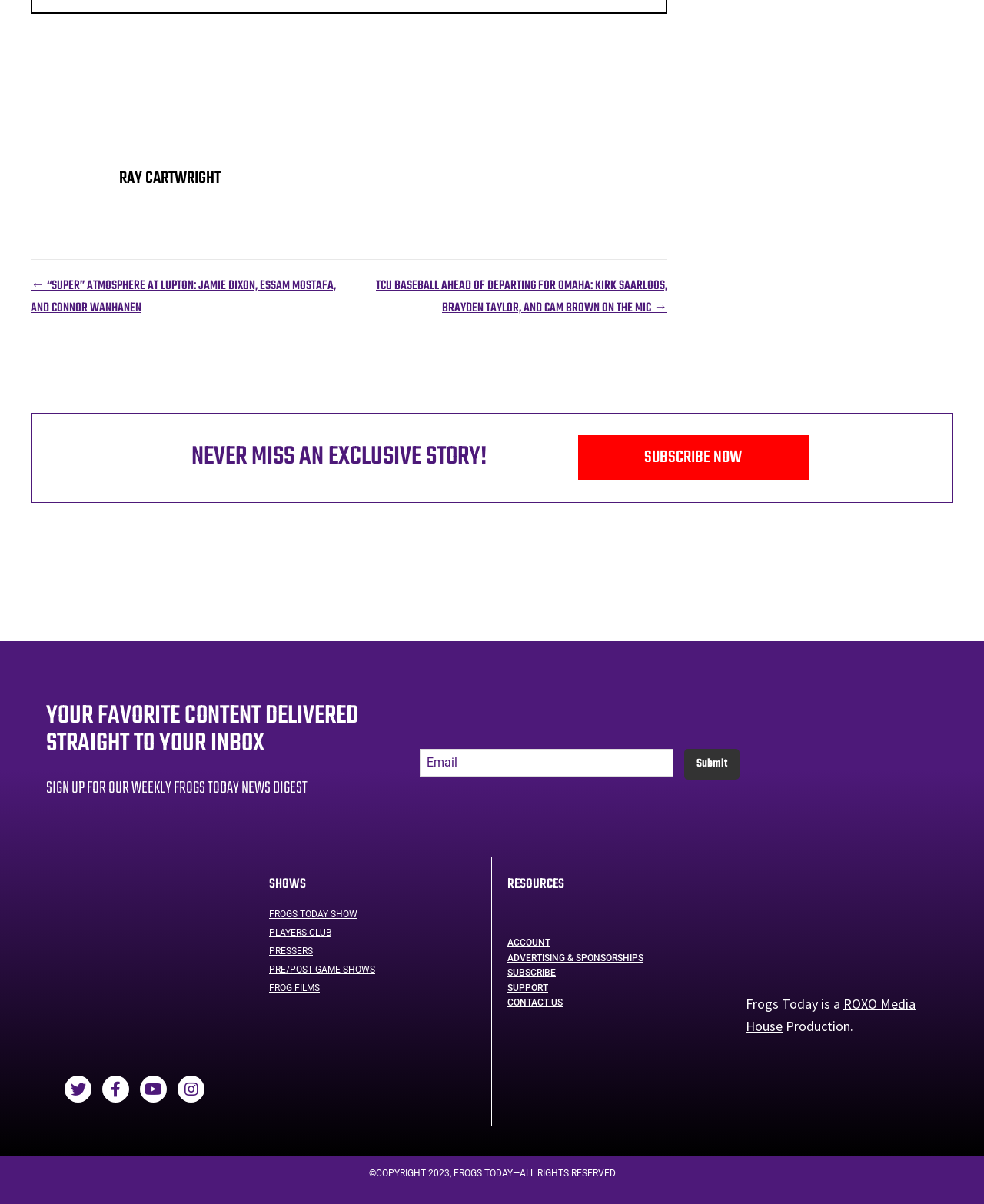Please pinpoint the bounding box coordinates for the region I should click to adhere to this instruction: "Subscribe to the newsletter".

[0.587, 0.361, 0.822, 0.398]